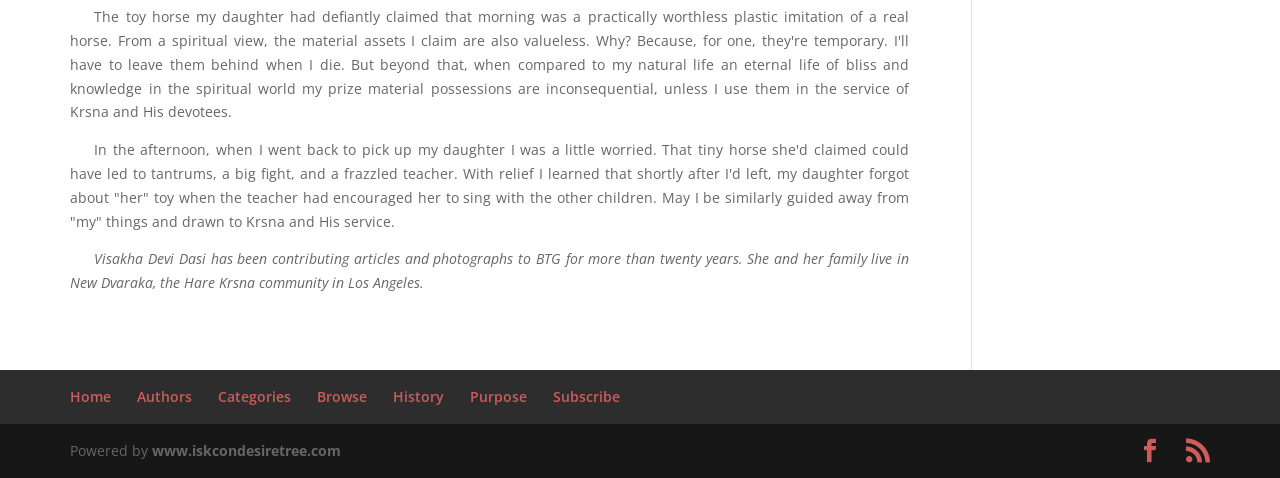Show the bounding box coordinates of the region that should be clicked to follow the instruction: "visit iskcondesiretree website."

[0.119, 0.922, 0.267, 0.962]